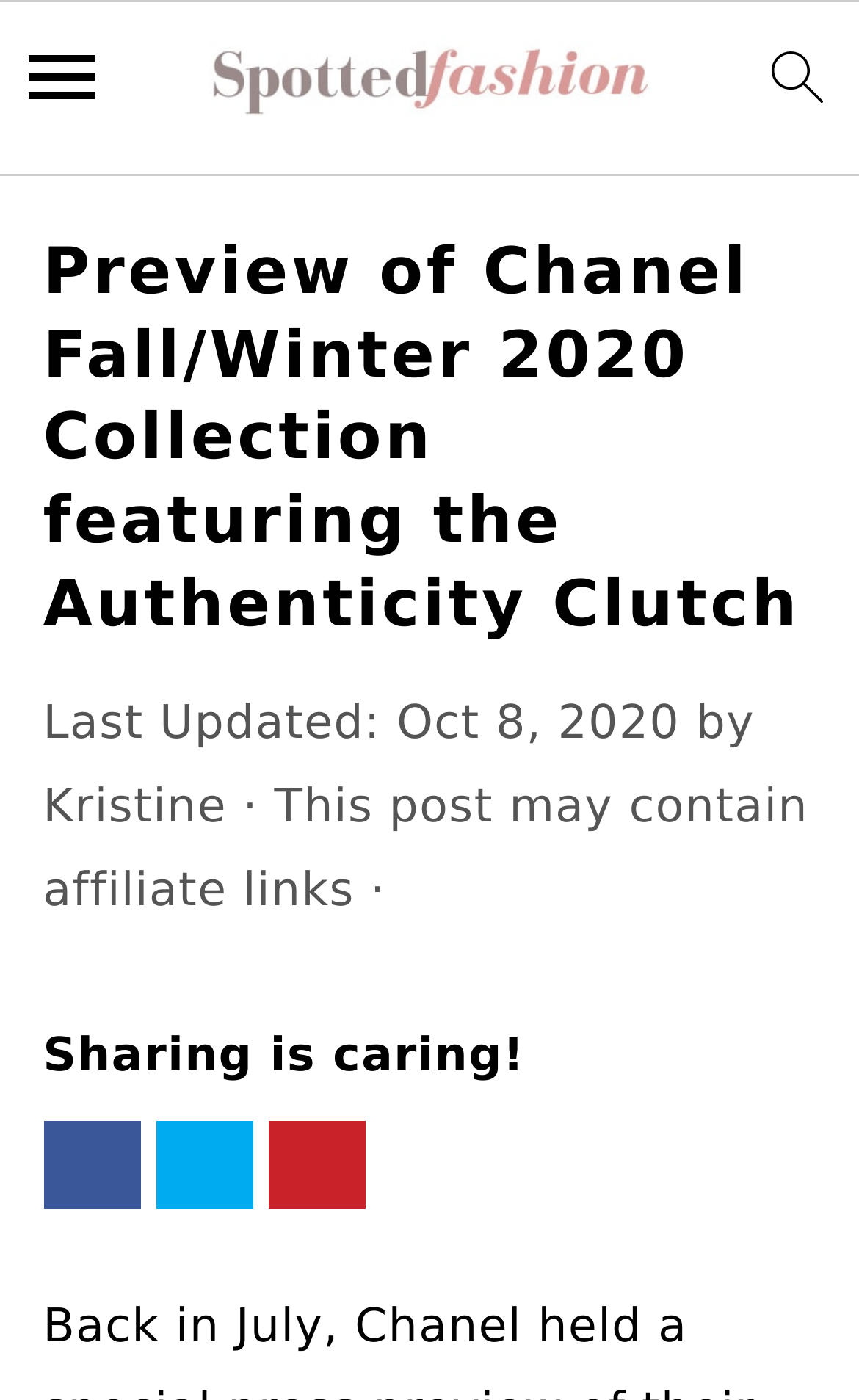How many social media sharing options are available?
Refer to the image and provide a one-word or short phrase answer.

3